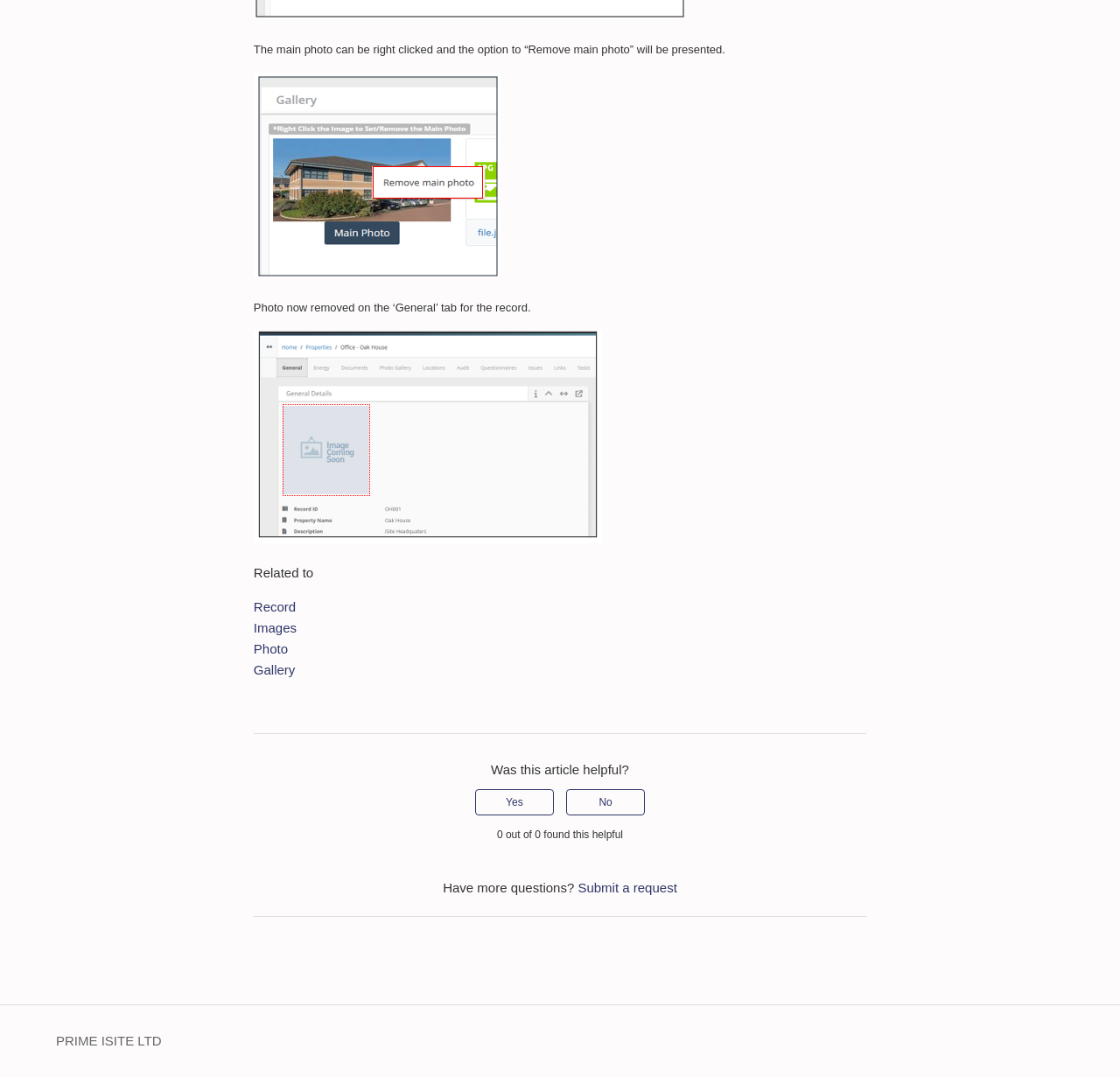From the webpage screenshot, identify the region described by Yes. Provide the bounding box coordinates as (top-left x, top-left y, bottom-right x, bottom-right y), with each value being a floating point number between 0 and 1.

[0.424, 0.733, 0.494, 0.757]